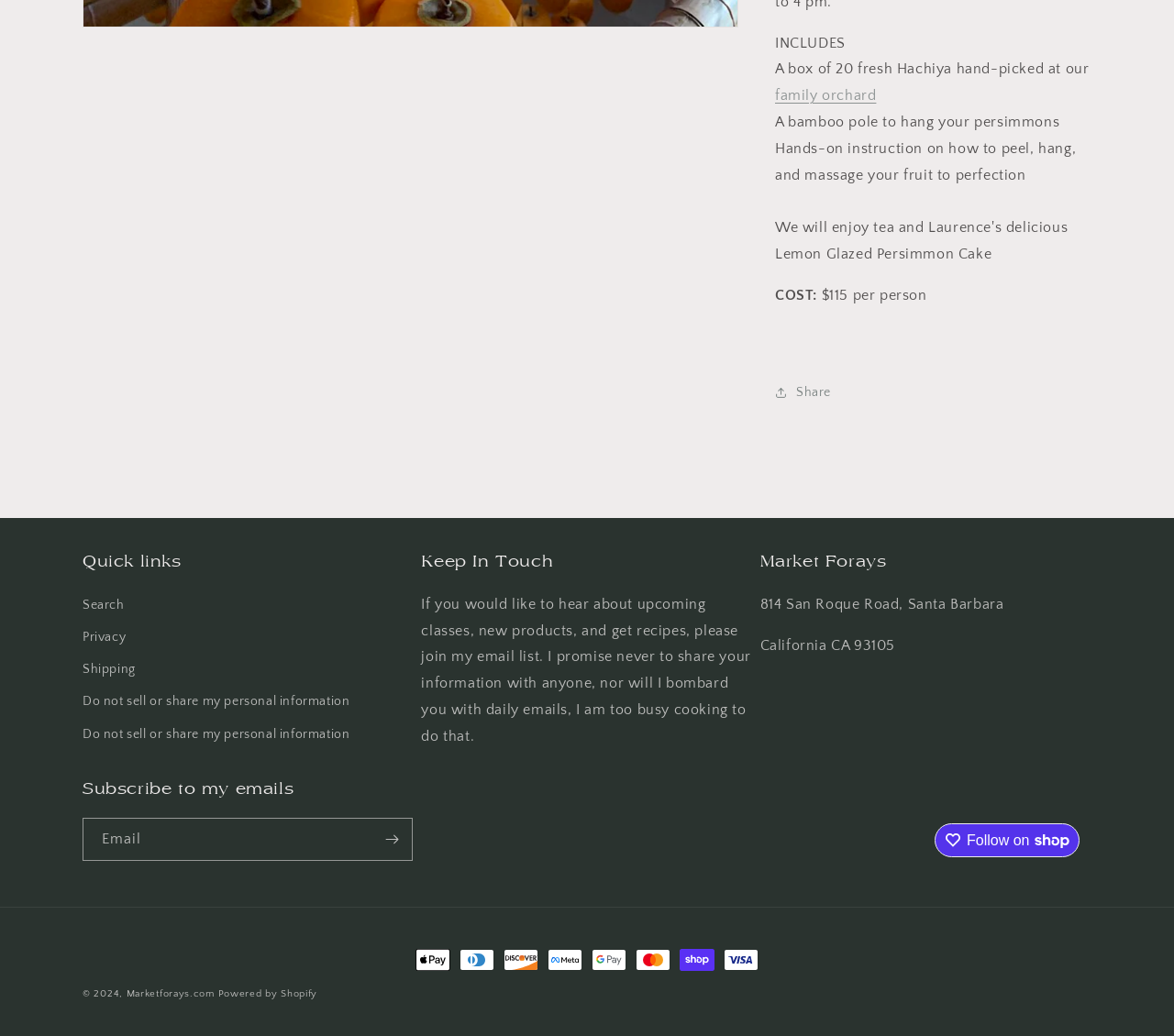What payment methods are accepted?
Refer to the screenshot and respond with a concise word or phrase.

Multiple methods